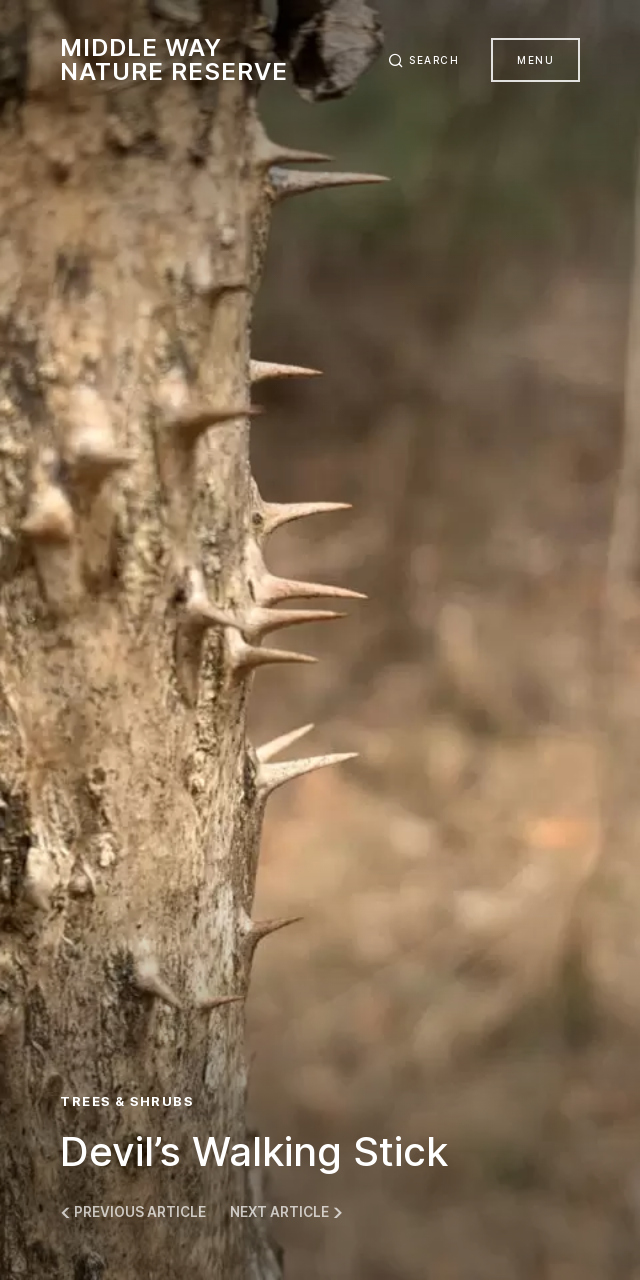What is the tone of the background in the image?
Look at the image and respond to the question as thoroughly as possible.

The caption describes the background of the image as having a blurred background of earthy tones, which emphasizes the plant's wild habitat.